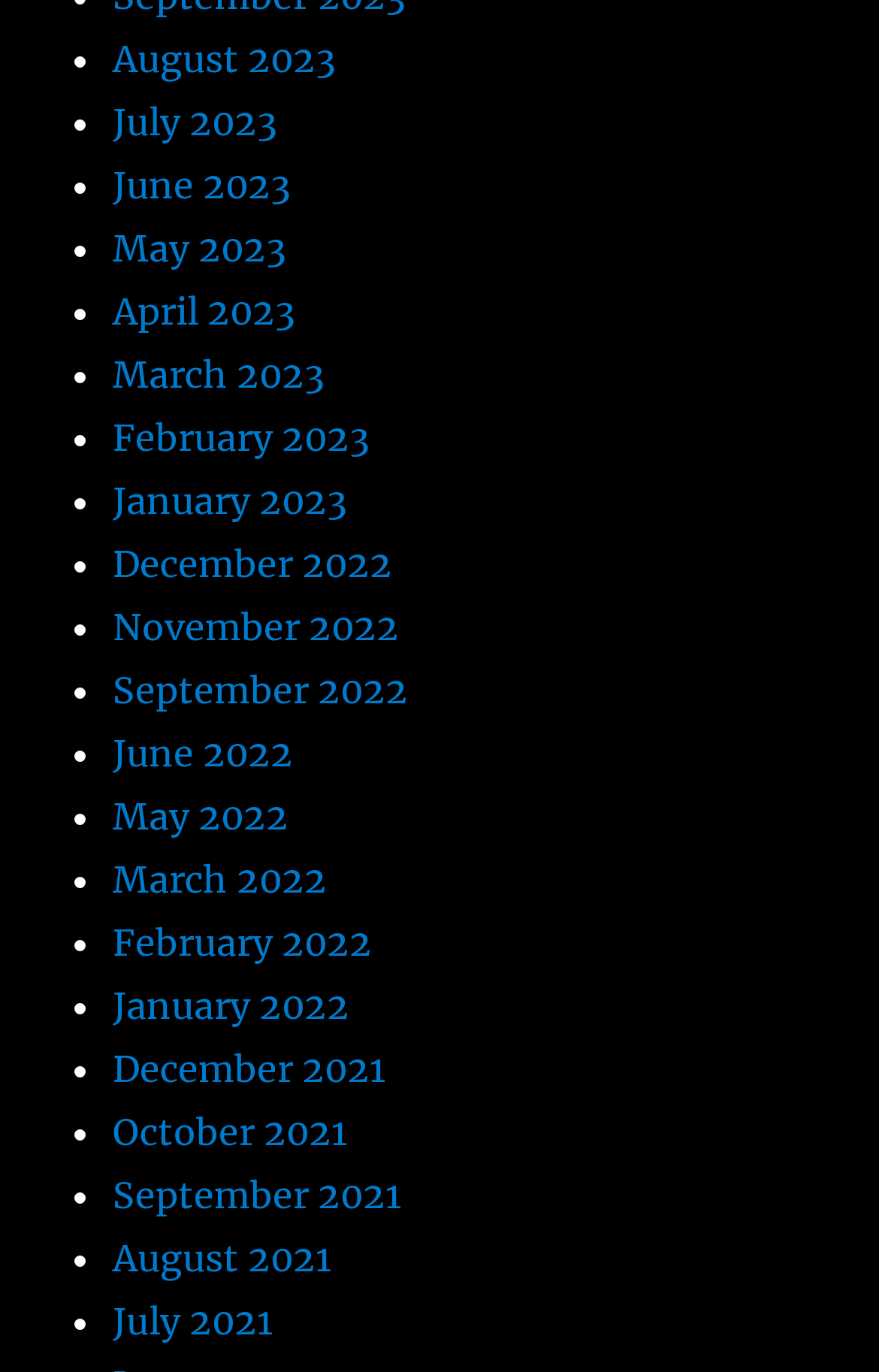What is the most recent month listed?
Refer to the image and give a detailed answer to the question.

By examining the list of links, I can see that the most recent month listed is August 2023, which is the first link in the list.